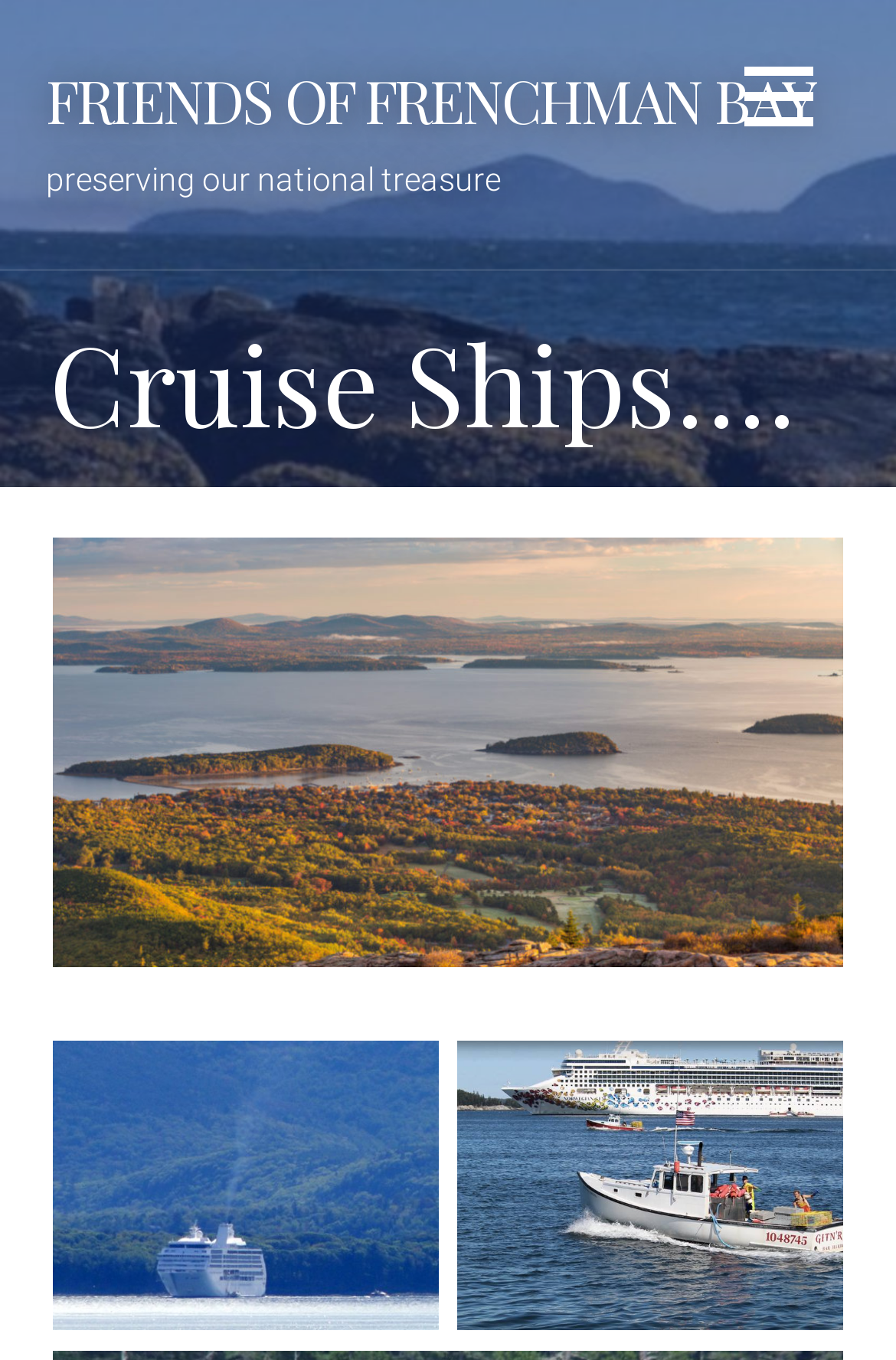Extract the bounding box of the UI element described as: "parent_node: FRIENDS OF FRENCHMAN BAY".

[0.789, 0.034, 0.949, 0.121]